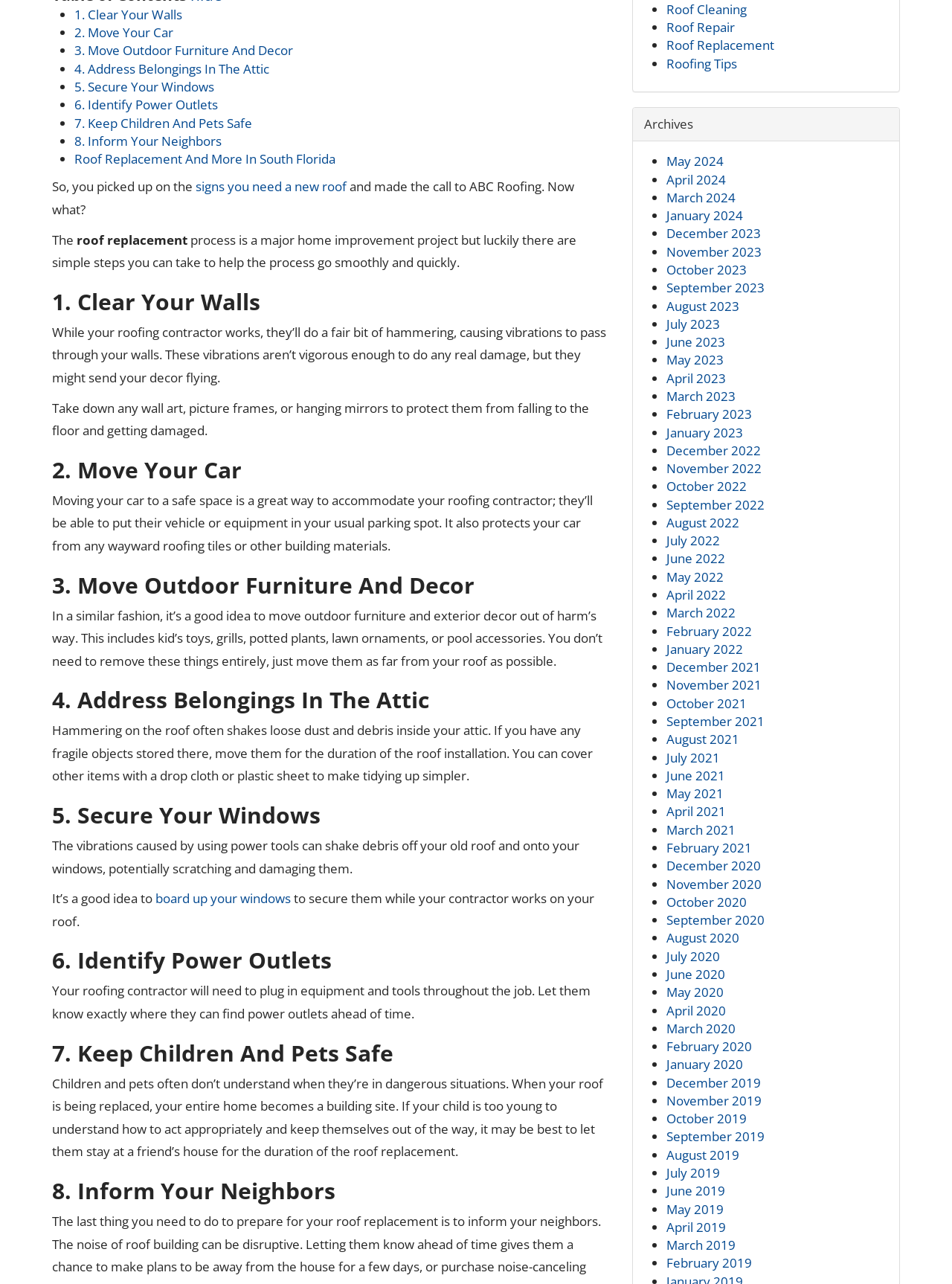Refer to the image and offer a detailed explanation in response to the question: What is the purpose of boarding up windows during roof replacement?

The vibrations caused by using power tools can shake debris off your old roof and onto your windows, potentially scratching and damaging them. Boarding up your windows can help secure them and prevent damage.